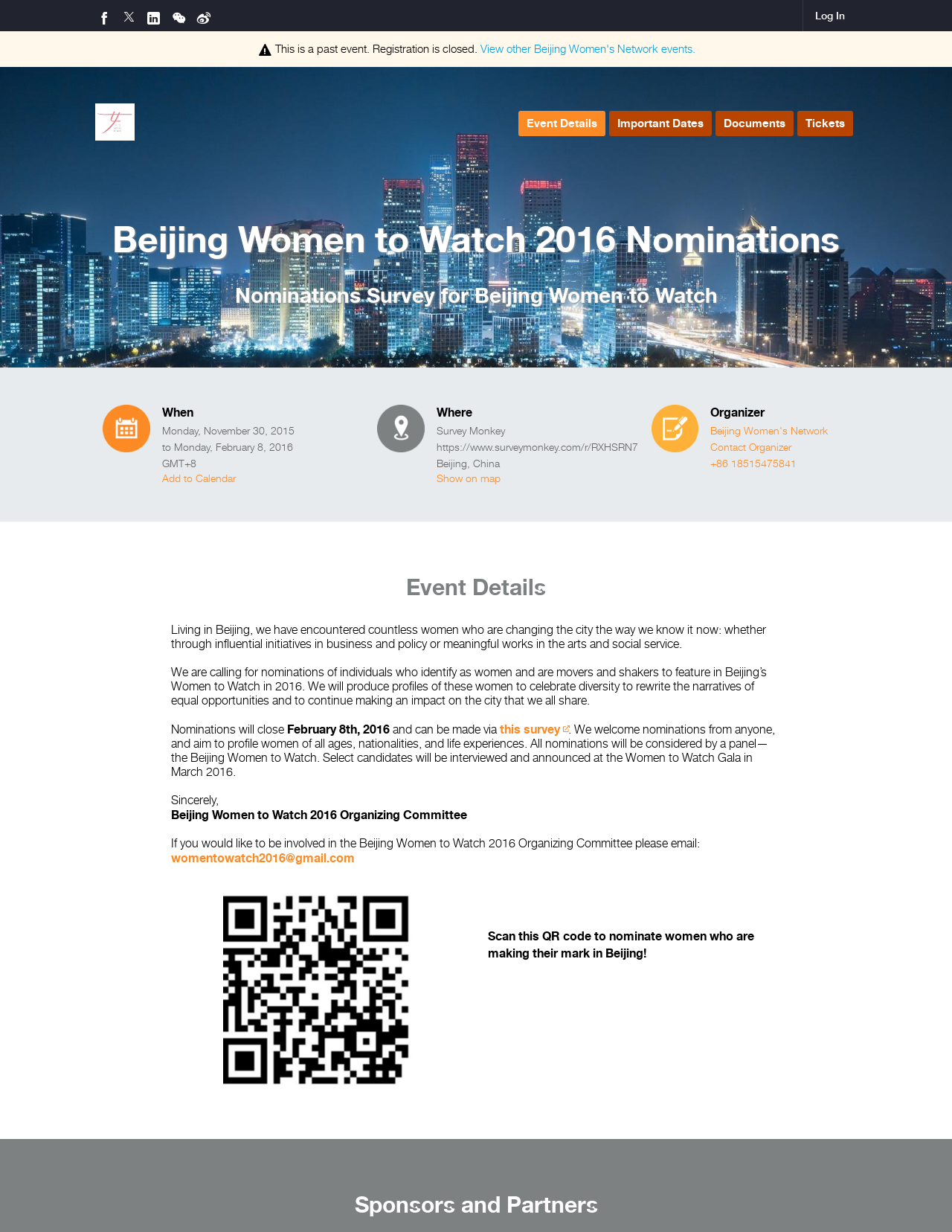Determine the bounding box coordinates for the region that must be clicked to execute the following instruction: "Sign in".

[0.843, 0.0, 0.9, 0.025]